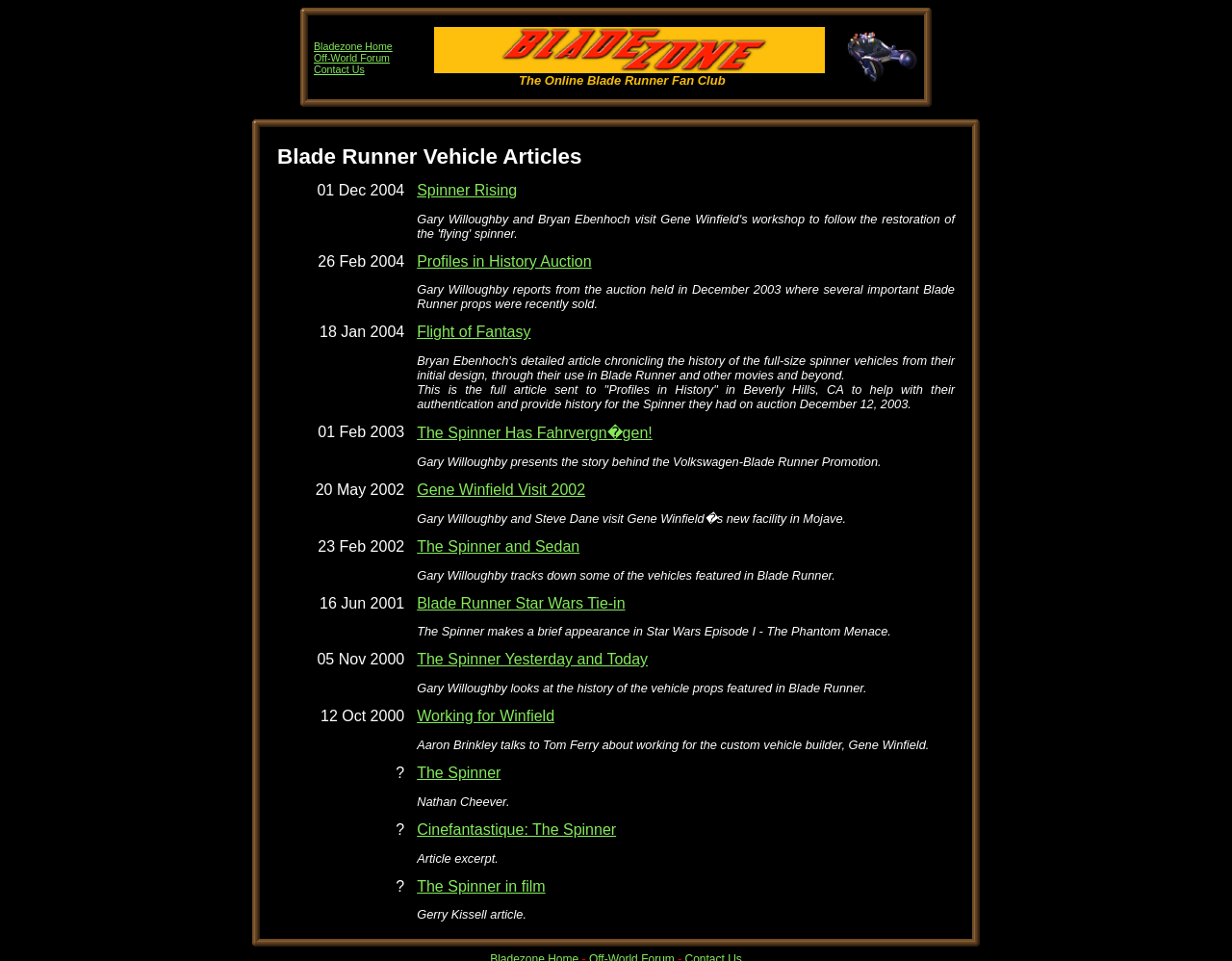From the element description: "Contact Us", extract the bounding box coordinates of the UI element. The coordinates should be expressed as four float numbers between 0 and 1, in the order [left, top, right, bottom].

[0.255, 0.066, 0.296, 0.078]